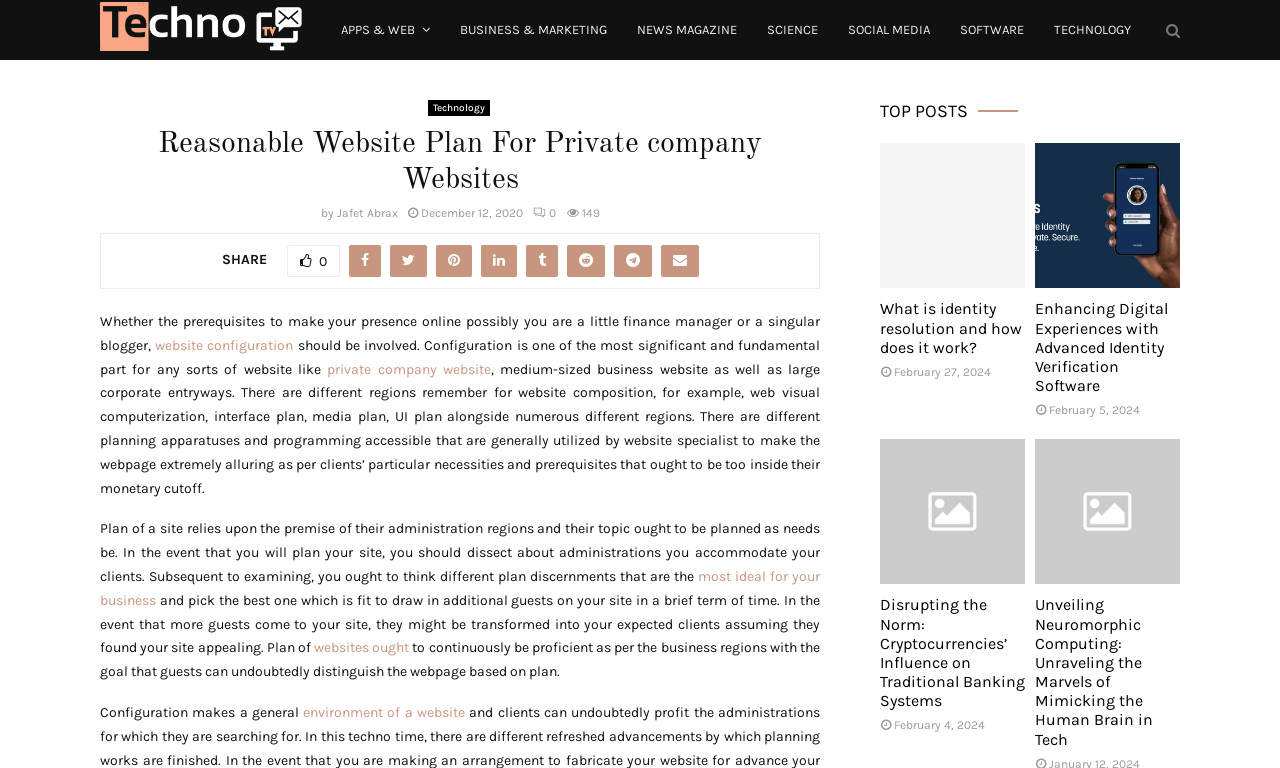Please find the bounding box for the following UI element description. Provide the coordinates in (top-left x, top-left y, bottom-right x, bottom-right y) format, with values between 0 and 1: ELIZABETH ELLEN

None